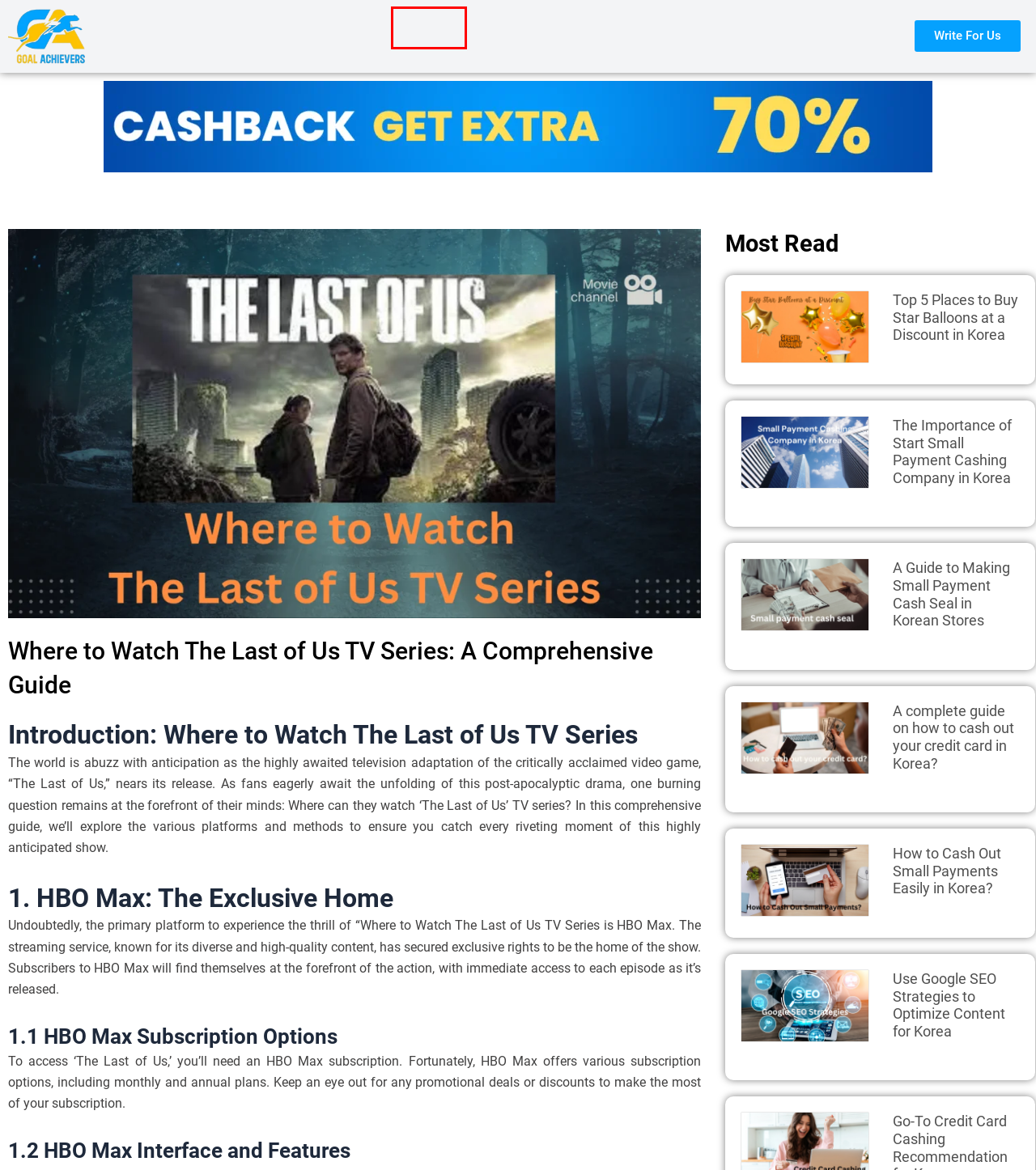You’re provided with a screenshot of a webpage that has a red bounding box around an element. Choose the best matching webpage description for the new page after clicking the element in the red box. The options are:
A. Top 5 Places to Buy Star Balloons at a Discount in Korea - Goalachieverss
B. A Guide to Making Small Payment Cash Seal
C. Travel - Goalachieverss
D. Fashion - Goalachieverss
E. Pet - Goalachieverss
F. Home - Goalachieverss
G. Go-To Credit Card Cashing Recommendation for Koreans
H. How to Cash Out Small Payments Easily in Korea?

D